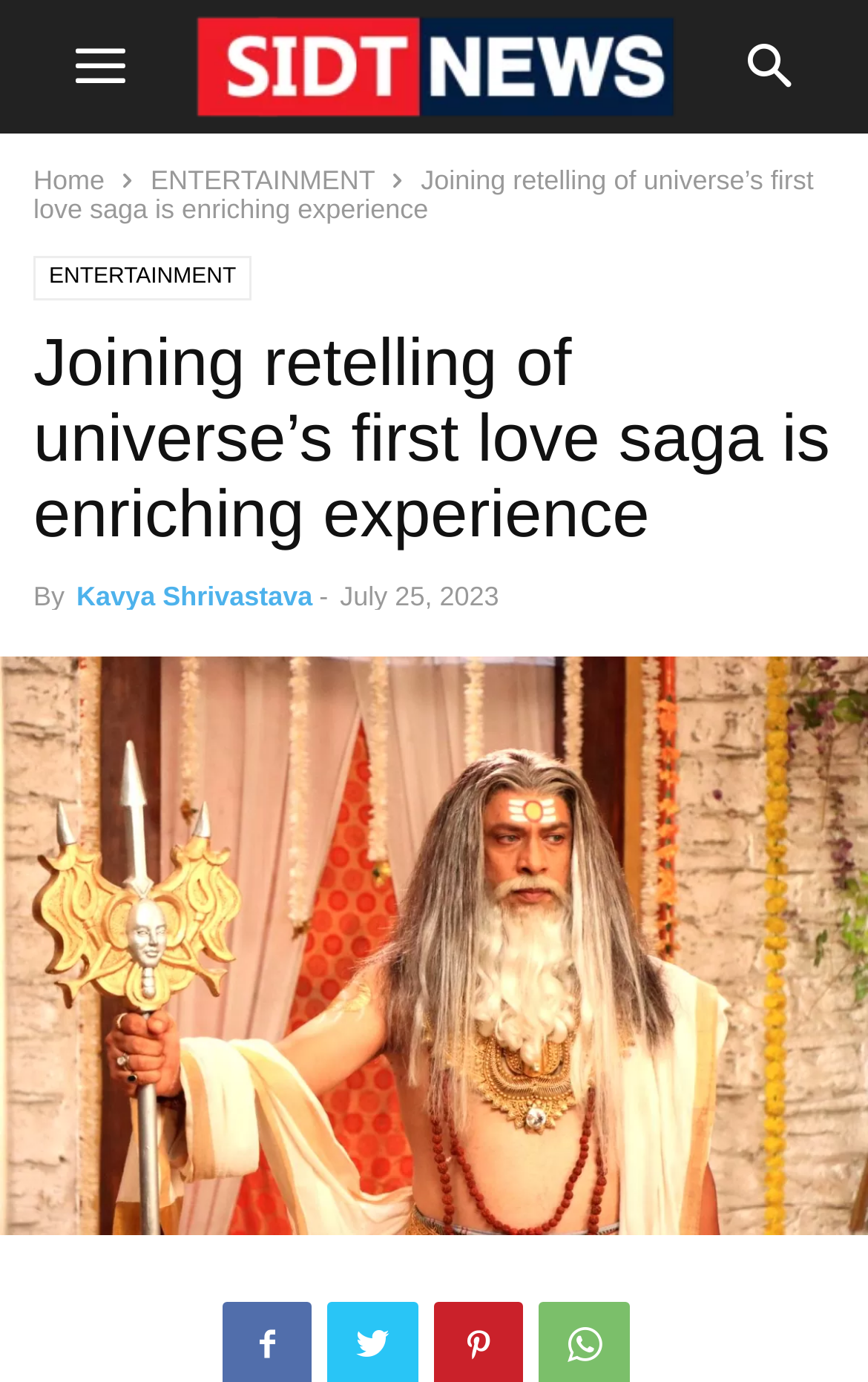How many images are on the webpage?
Based on the image content, provide your answer in one word or a short phrase.

2